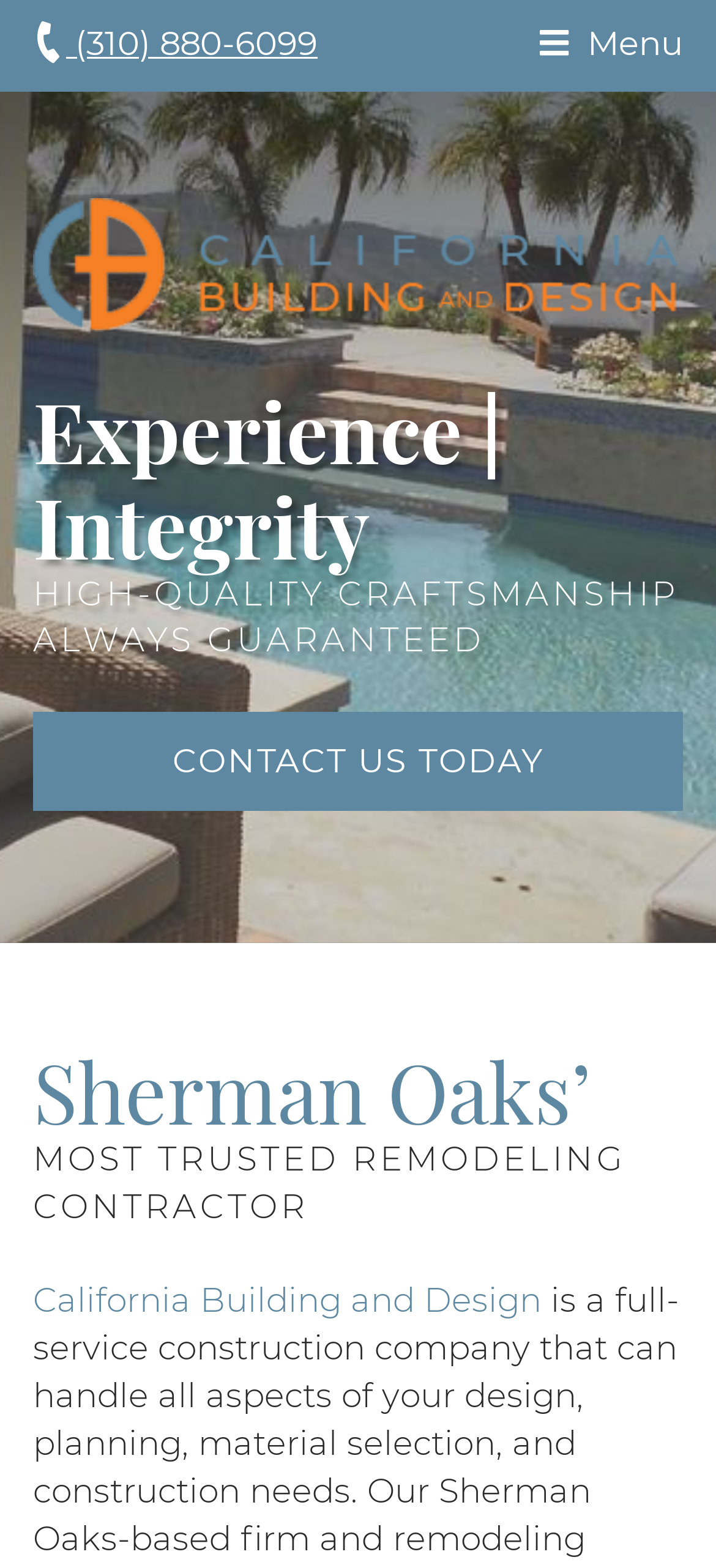Please give a concise answer to this question using a single word or phrase: 
What is the company name?

California Building and Design